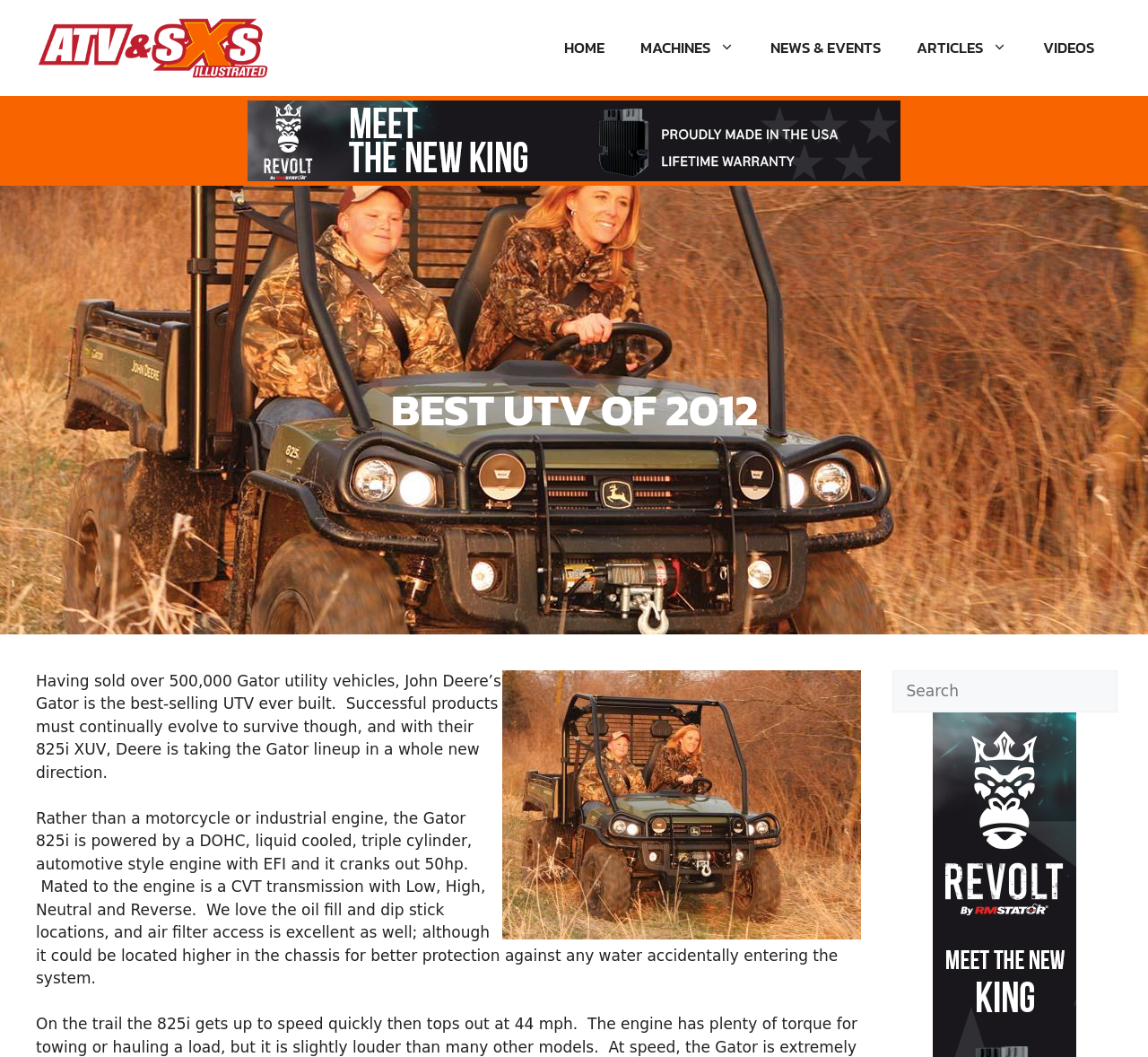What is the purpose of the search box?
Provide a comprehensive and detailed answer to the question.

The search box is located at the bottom of the page with a label 'Search', indicating that it is used to search for content within the website.